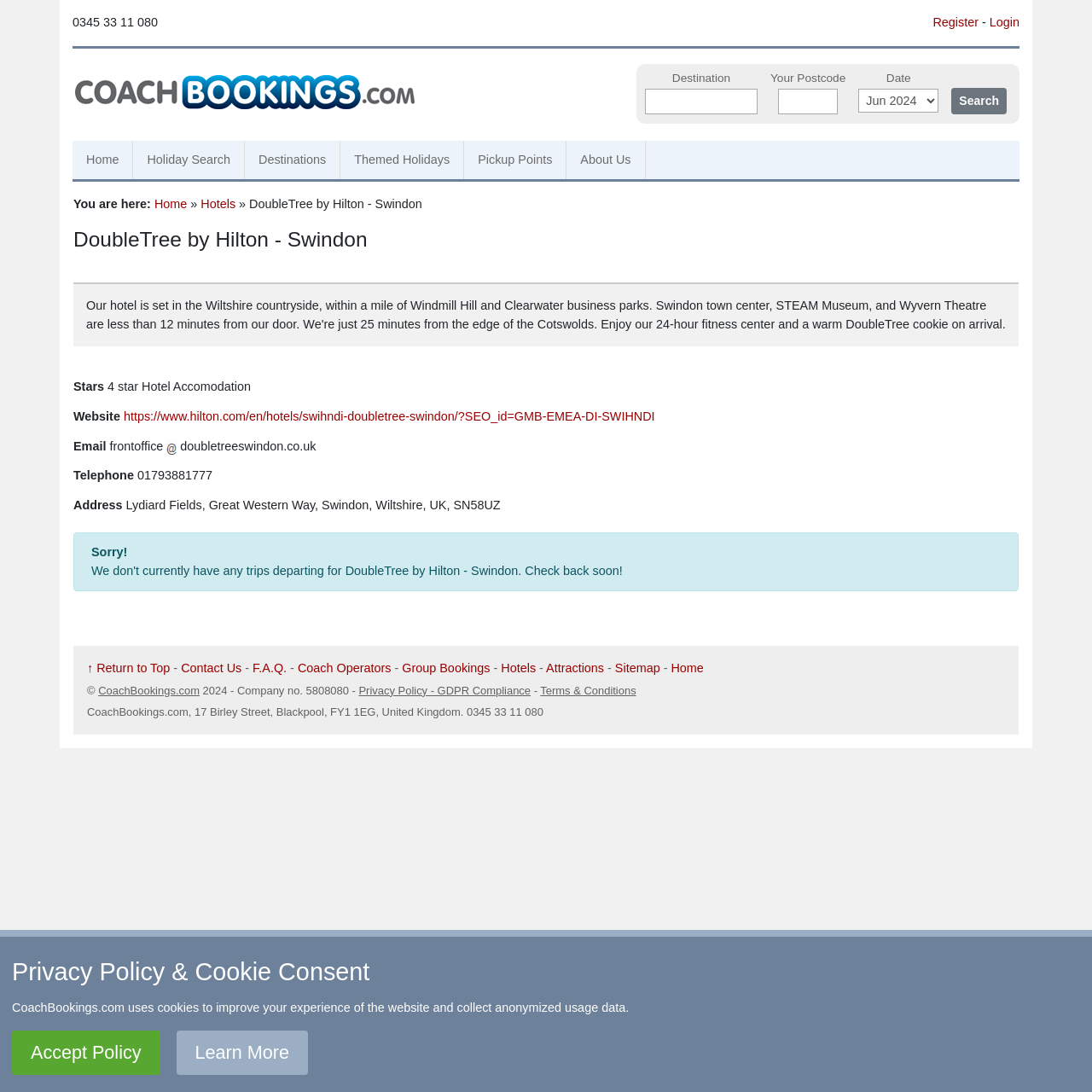Locate the bounding box coordinates of the clickable element to fulfill the following instruction: "Login to your account". Provide the coordinates as four float numbers between 0 and 1 in the format [left, top, right, bottom].

[0.906, 0.014, 0.934, 0.027]